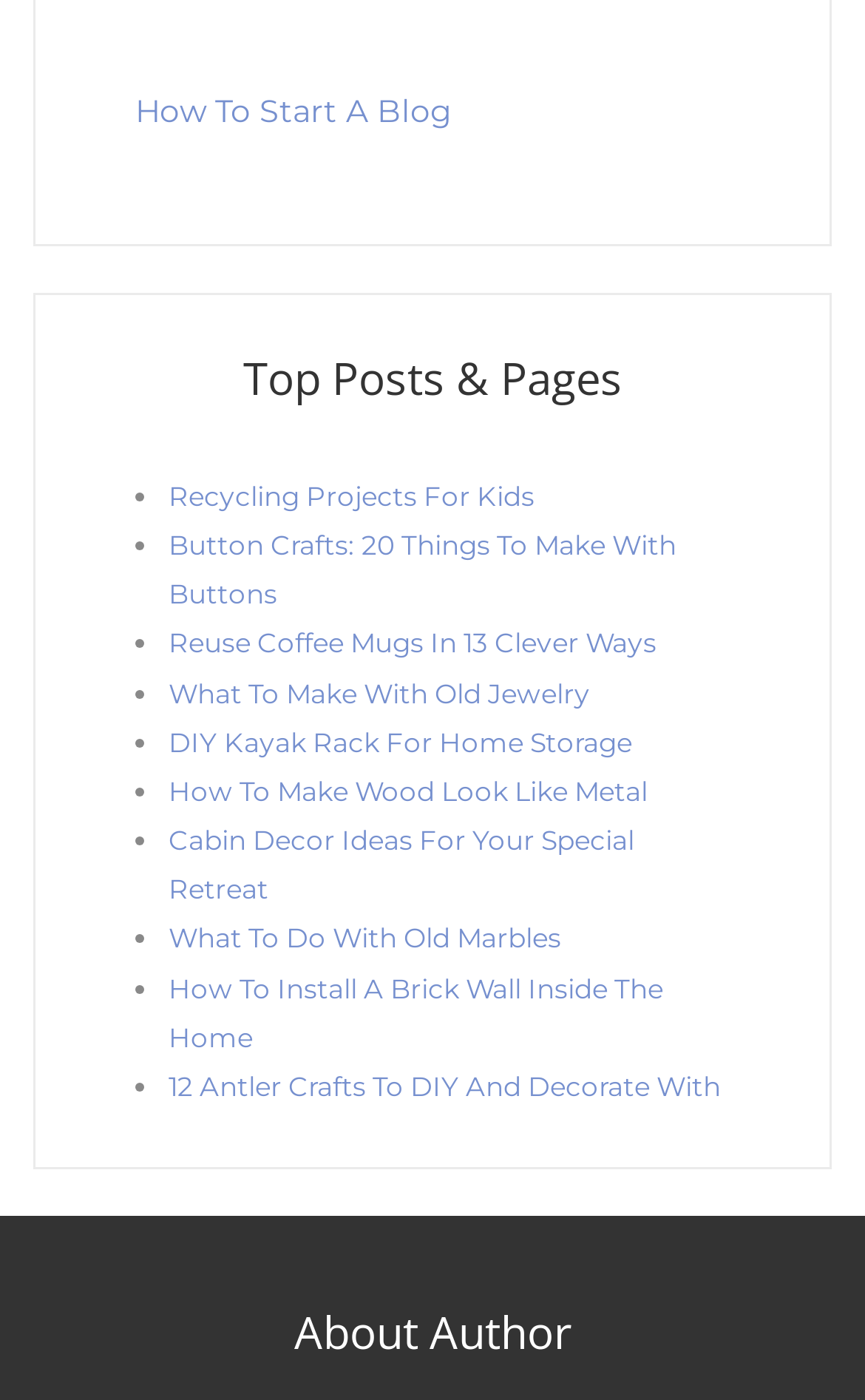Respond to the question below with a concise word or phrase:
What is the last link about?

Antler Crafts